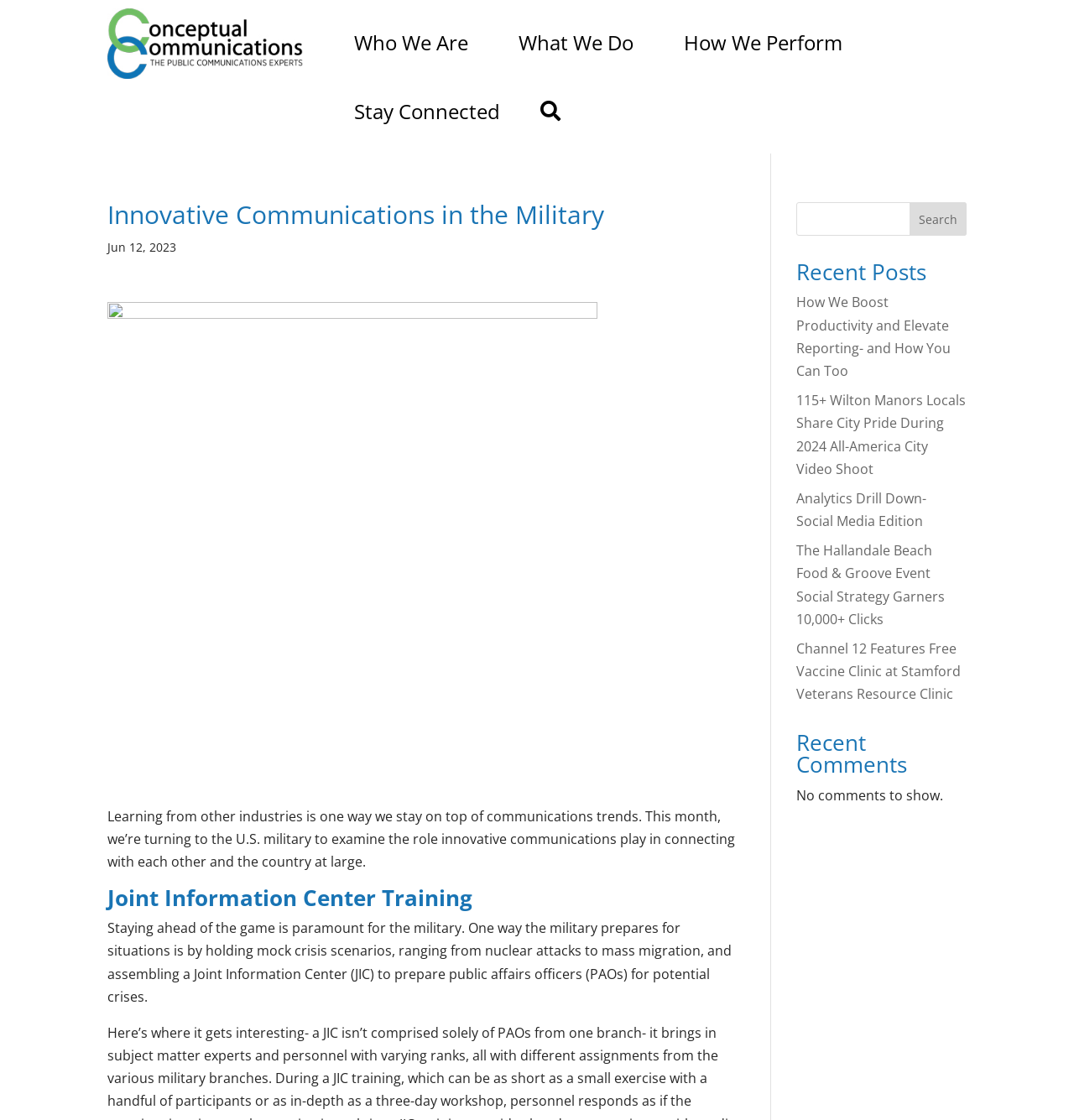What is the purpose of the Joint Information Center Training?
Look at the image and respond with a one-word or short phrase answer.

To prepare public affairs officers for potential crises